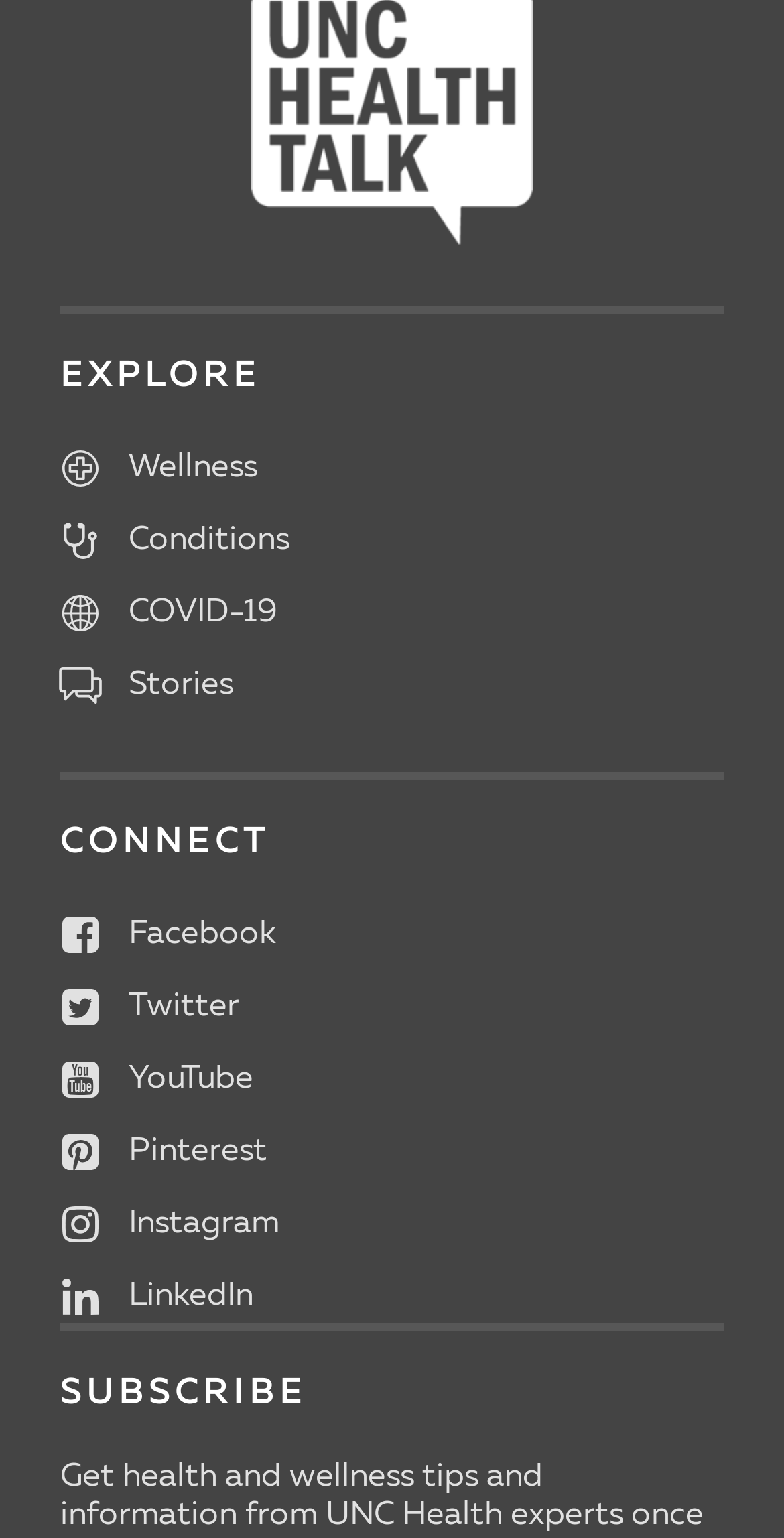Determine the bounding box coordinates of the element's region needed to click to follow the instruction: "Read COVID-19 news". Provide these coordinates as four float numbers between 0 and 1, formatted as [left, top, right, bottom].

[0.077, 0.389, 0.354, 0.409]